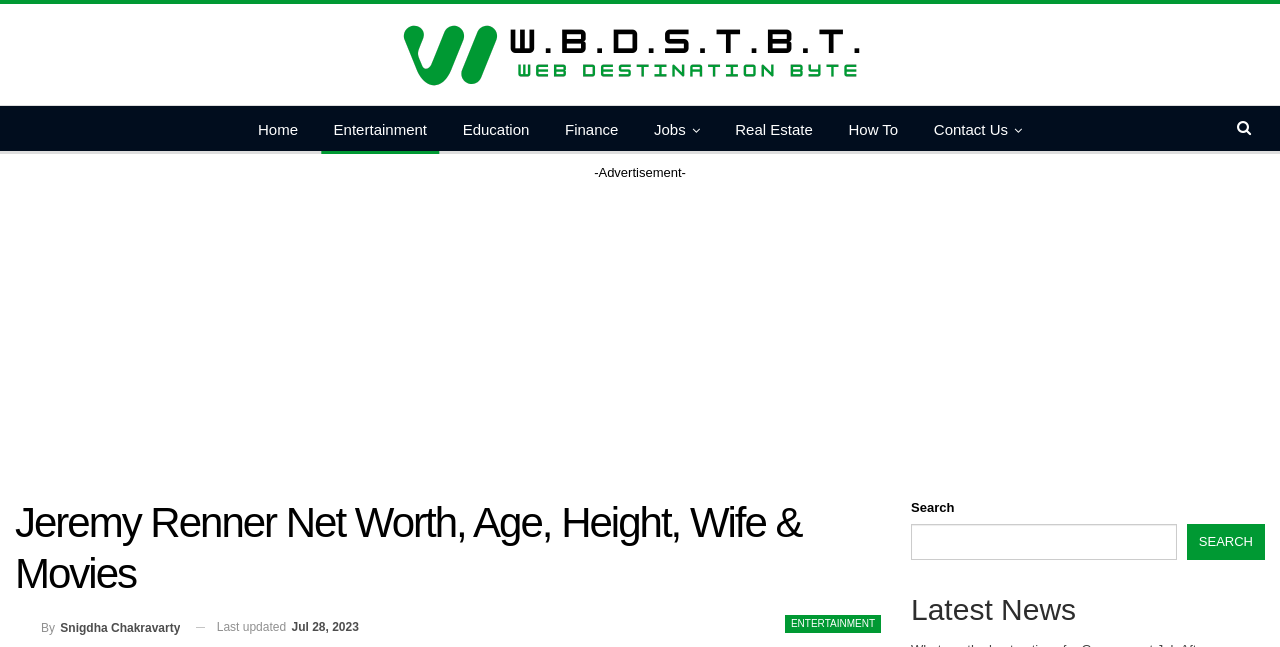Give a detailed account of the webpage's layout and content.

The webpage is about Jeremy Renner's net worth, age, height, wife, and movies. At the top, there is a navigation menu with 7 links: "Home", "Entertainment", "Education", "Finance", "Jobs", "Real Estate", and "How To", followed by a "Contact Us" link with an icon. Below the navigation menu, there is an advertisement section.

The main content area has a heading that reads "Jeremy Renner Net Worth, Age, Height, Wife & Movies". Below the heading, there is a subheading "ENTERTAINMENT" and an author's name "By Snigdha Chakravarty". The article's last updated date, "Jul 28, 2023", is displayed next to the author's name.

On the right side of the main content area, there is a search bar with a "Search" button and a "SEARCH" label. Below the search bar, there is a heading "Latest News". 

At the top-right corner, there is an image with the text "WBDSTBT".